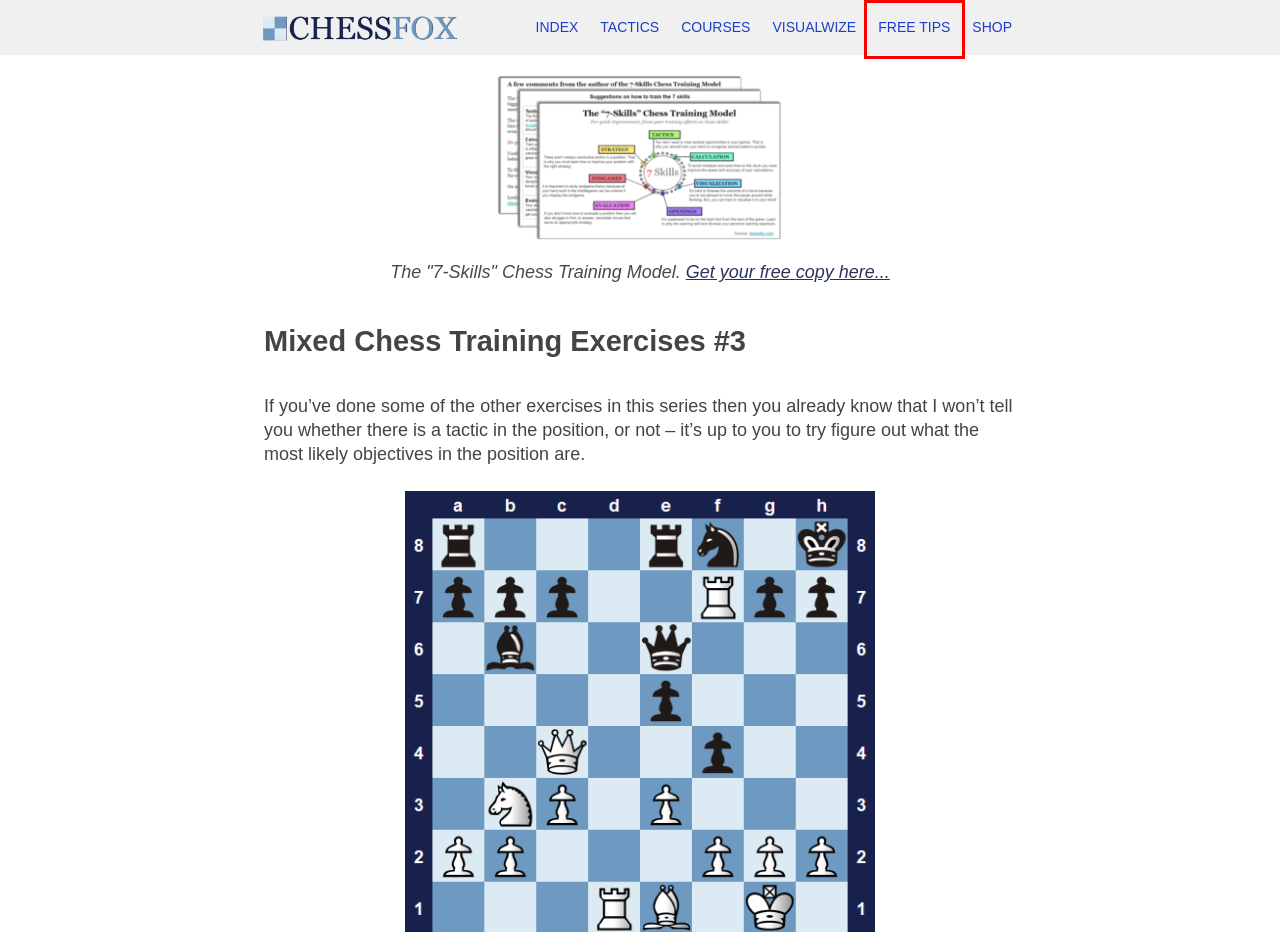Review the webpage screenshot and focus on the UI element within the red bounding box. Select the best-matching webpage description for the new webpage that follows after clicking the highlighted element. Here are the candidates:
A. Get Free Chess Training Tips – CHESSFOX.COM
B. CHESSFOX.COM – Structured Chess Training
C. Free Chess Courses by Chessfox – CHESSFOX.COM
D. Contact Me – CHESSFOX.COM
E. CHESSFOX Training Products – CHESSFOX.COM
F. List of Chess Training Resources by Chessfox – CHESSFOX.COM
G. VISUALWIZE – Train Your Brain to See 8 Moves Ahead – CHESSFOX.COM
H. 56 Tactics That All Chess Players Should Know – CHESSFOX.COM

A